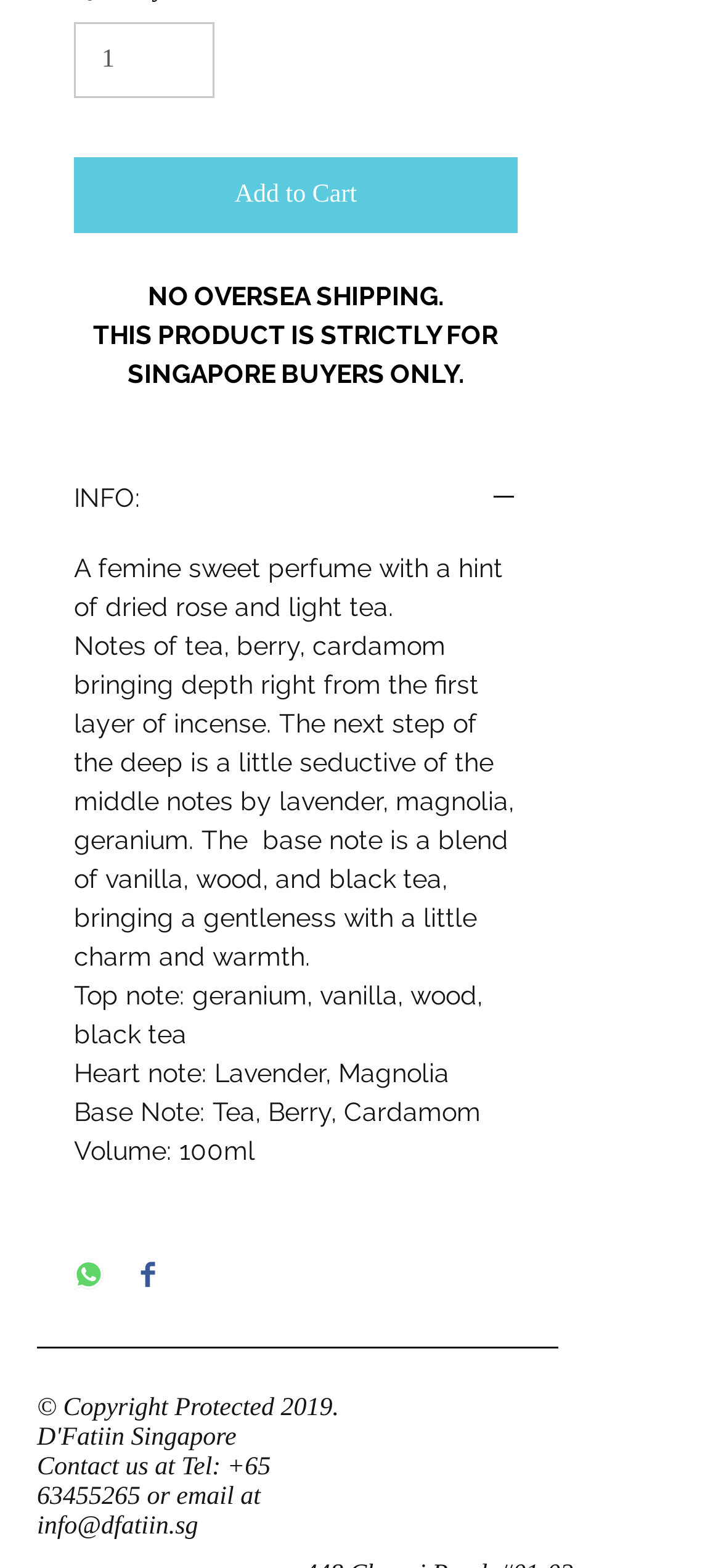Provide the bounding box coordinates for the area that should be clicked to complete the instruction: "Change the quantity".

[0.103, 0.015, 0.298, 0.063]